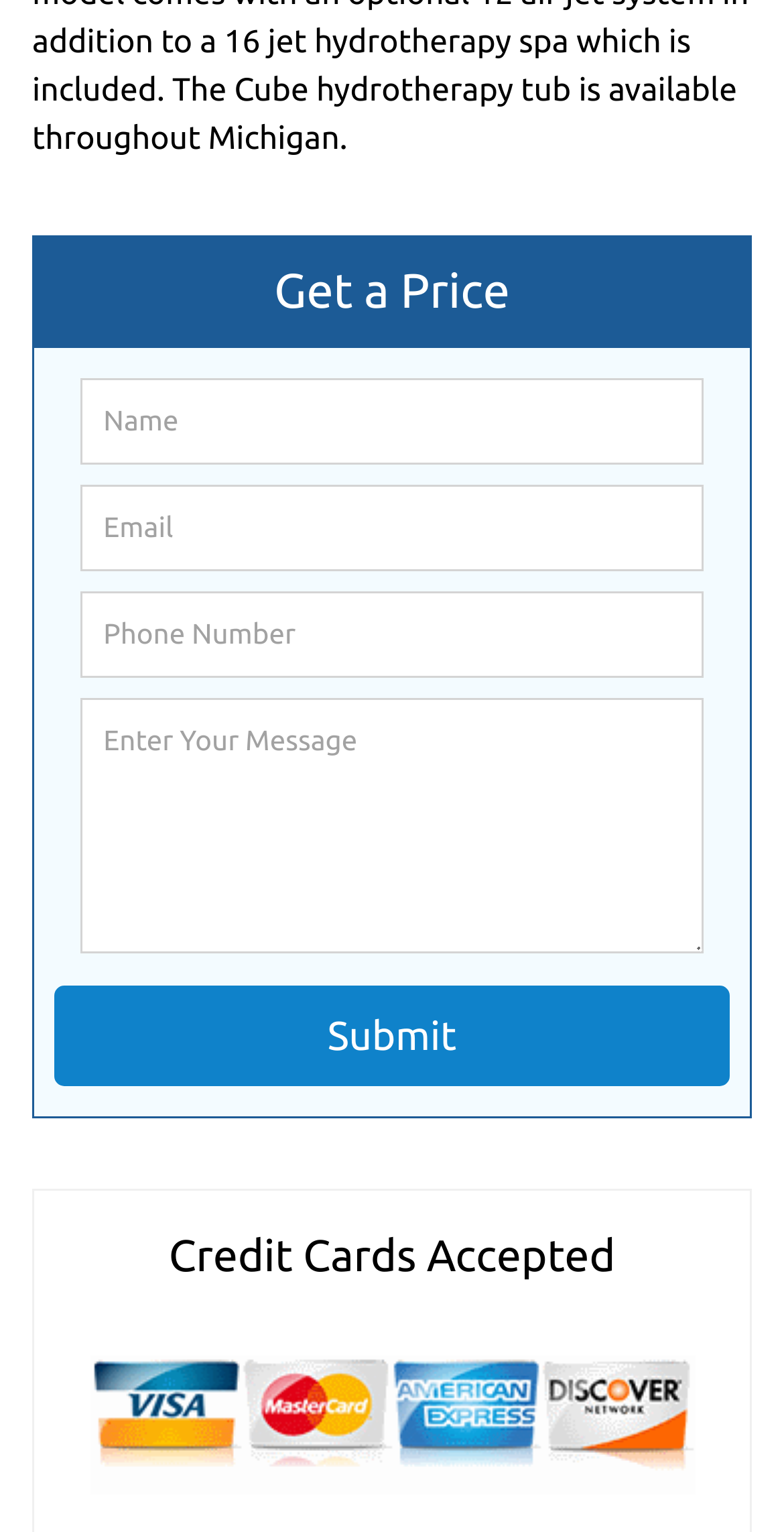What is the position of the 'Get a Price' text?
Refer to the image and answer the question using a single word or phrase.

Top-middle